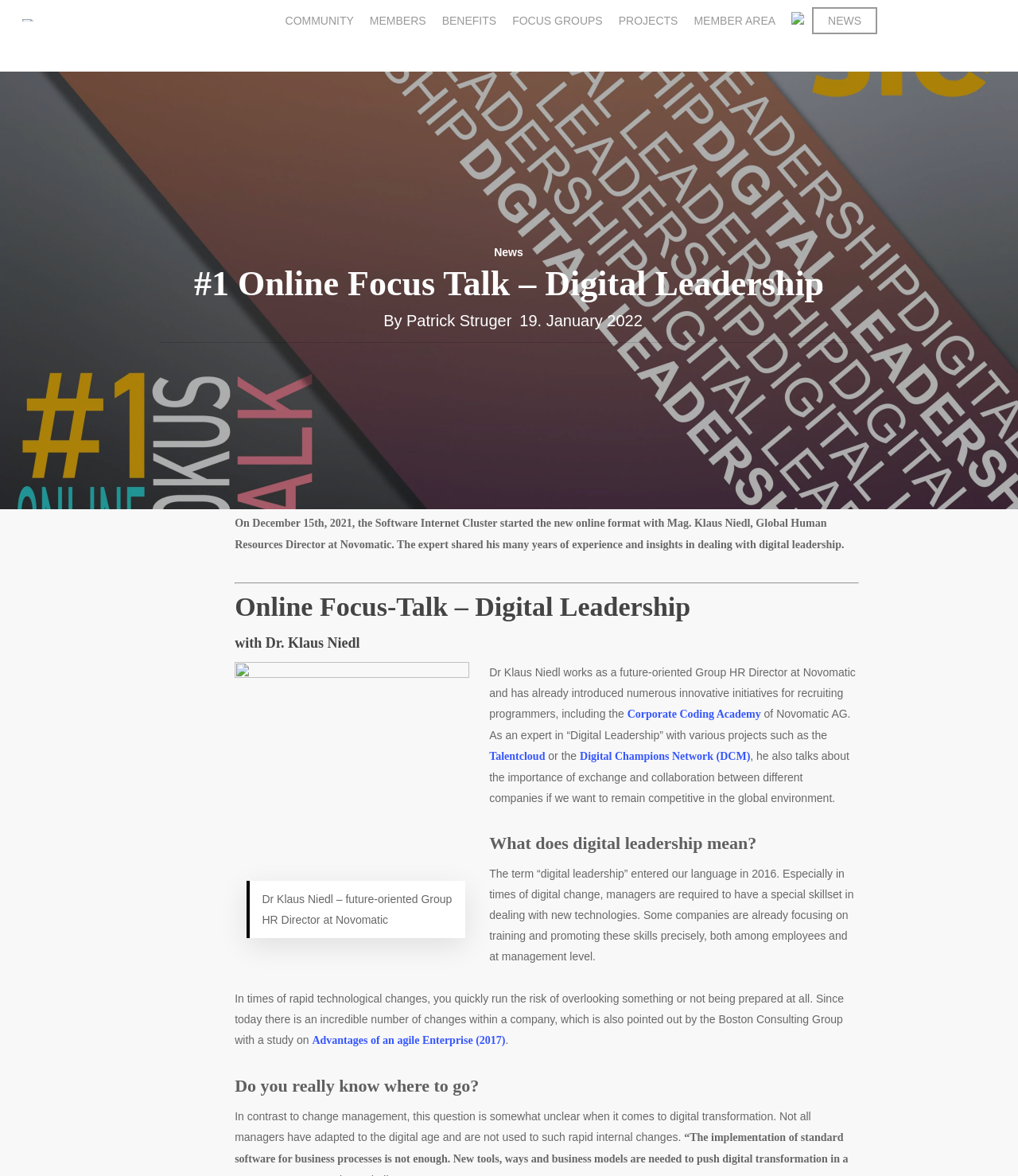What is the topic of the online focus talk with Dr. Klaus Niedl?
Please use the visual content to give a single word or phrase answer.

Digital Leadership